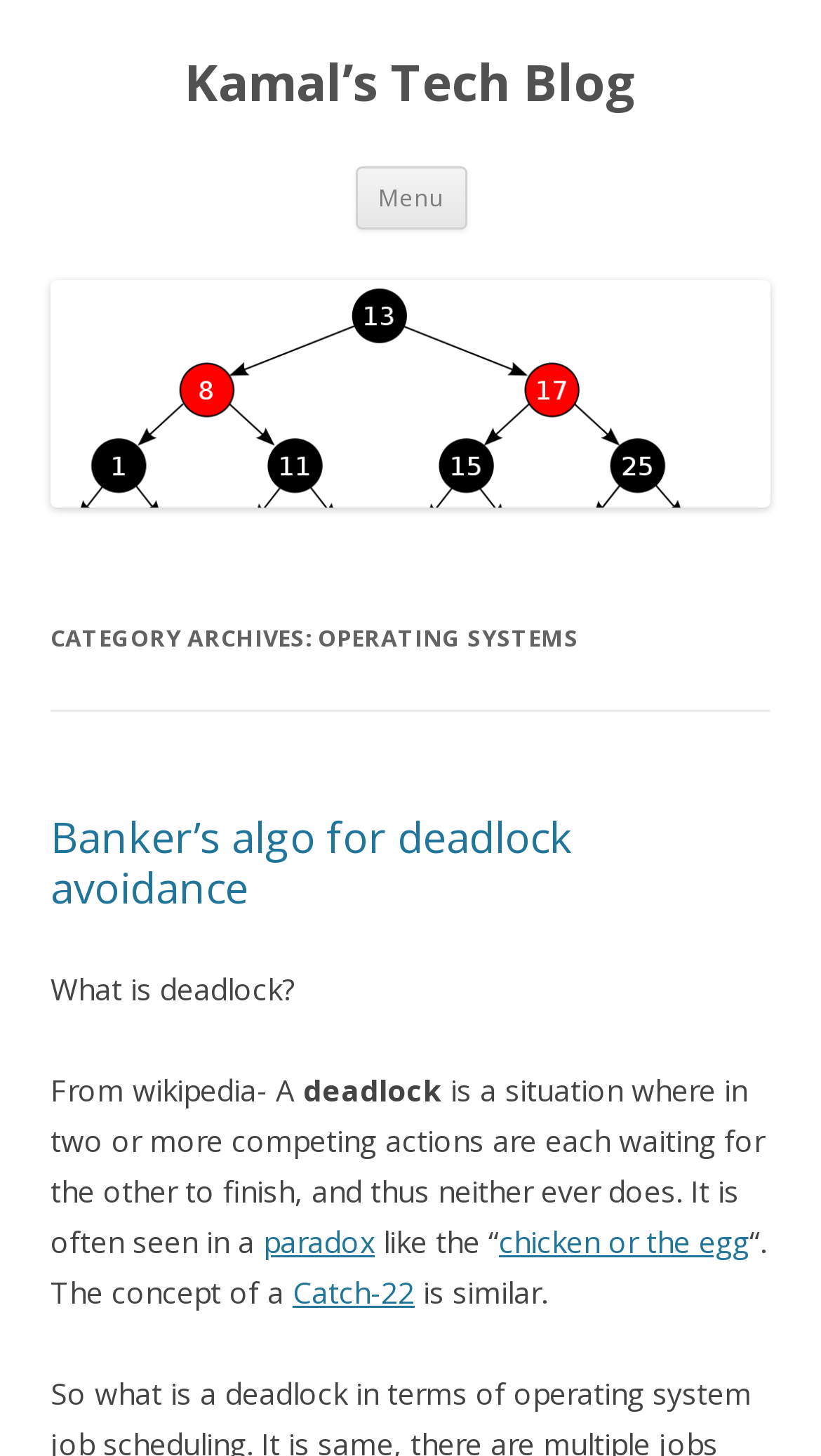Give a one-word or short phrase answer to this question: 
How many links are there in the first blog post?

3